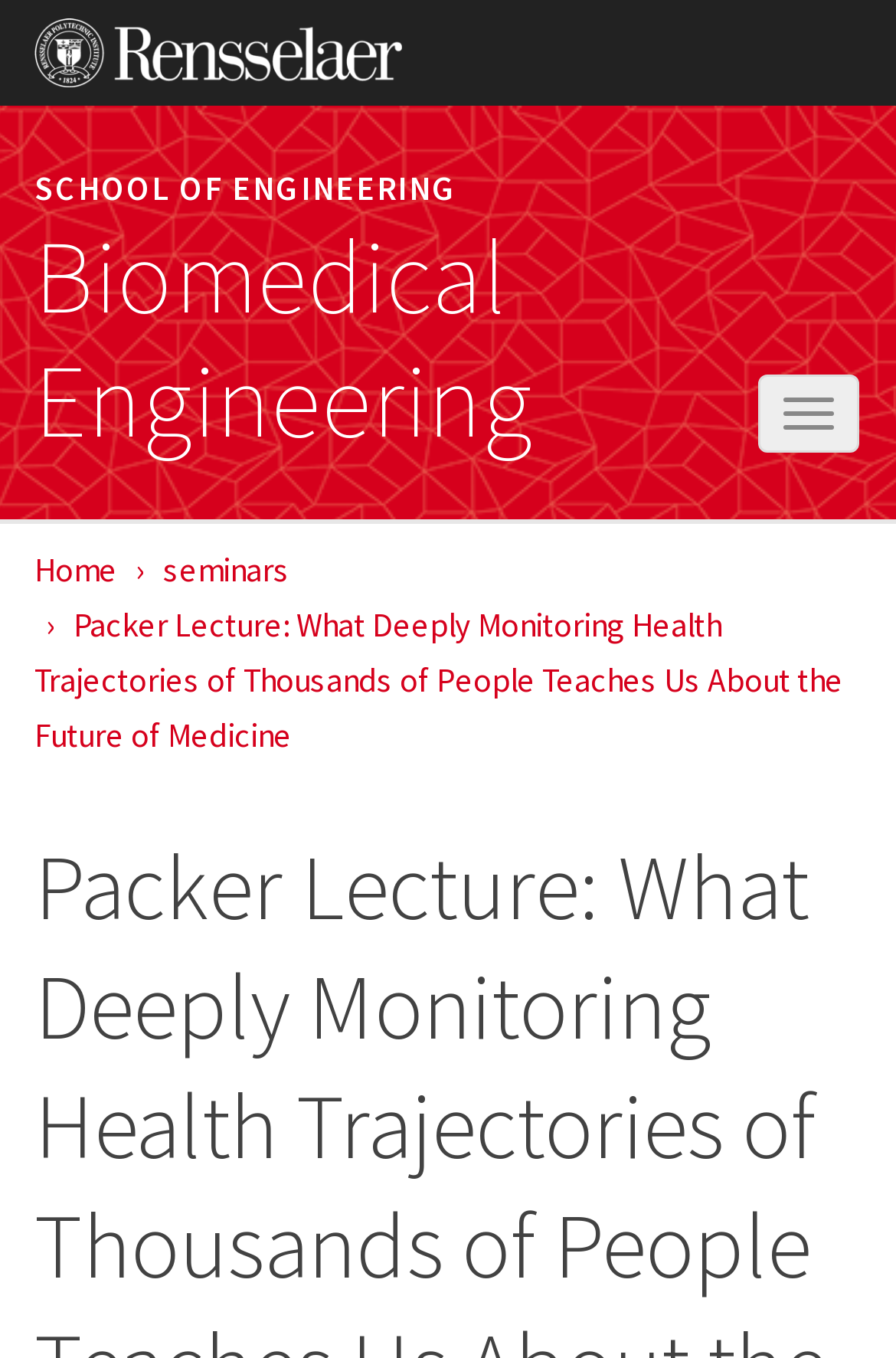Is there a navigation menu?
Using the details from the image, give an elaborate explanation to answer the question.

I determined the answer by looking at the button element with the text 'Toggle navigation' and its corresponding links, such as 'Home' and 'seminars', which suggests that there is a navigation menu that can be toggled.